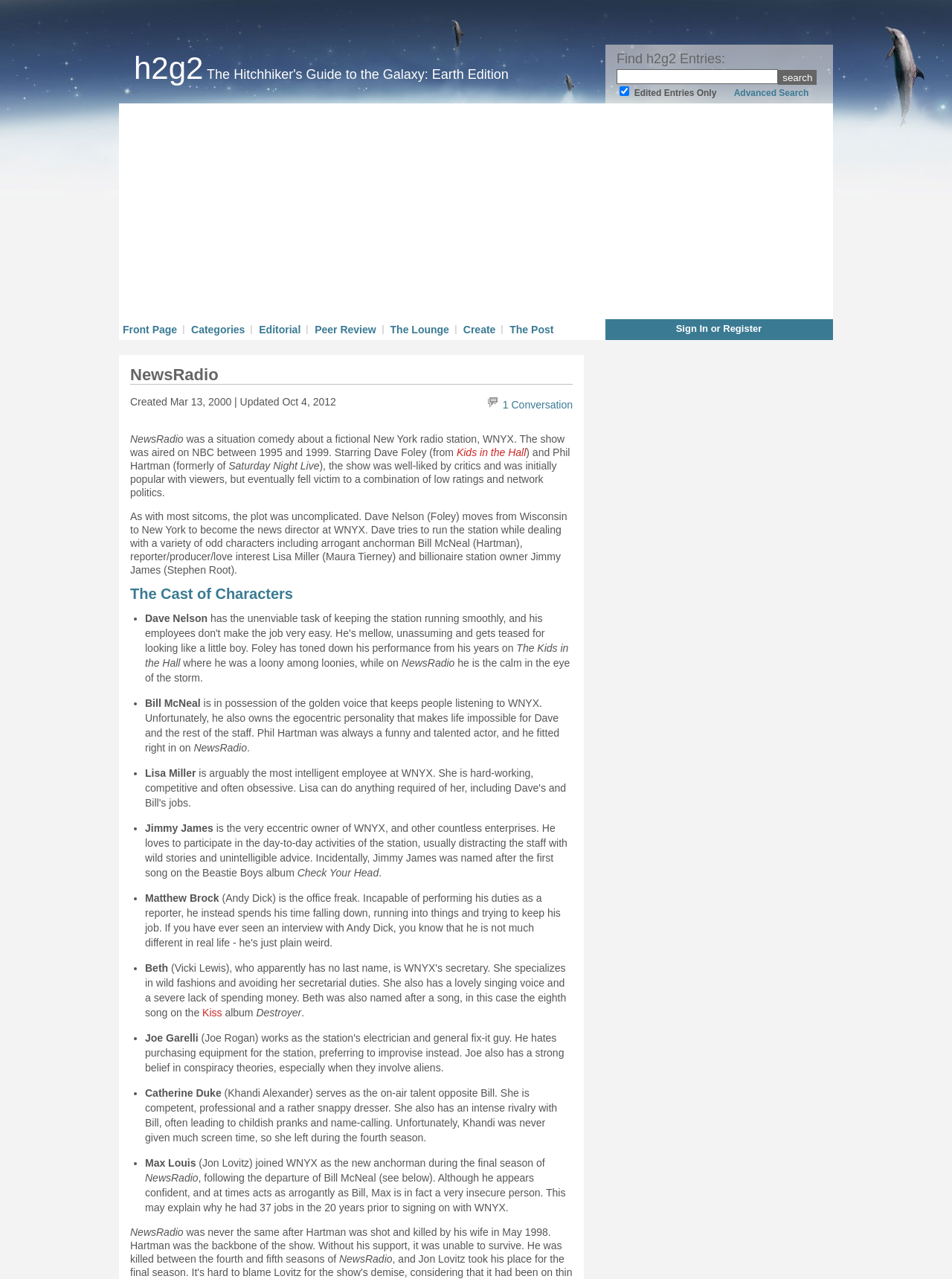Determine the primary headline of the webpage.

h2g2 The Hitchhiker's Guide to the Galaxy: Earth Edition